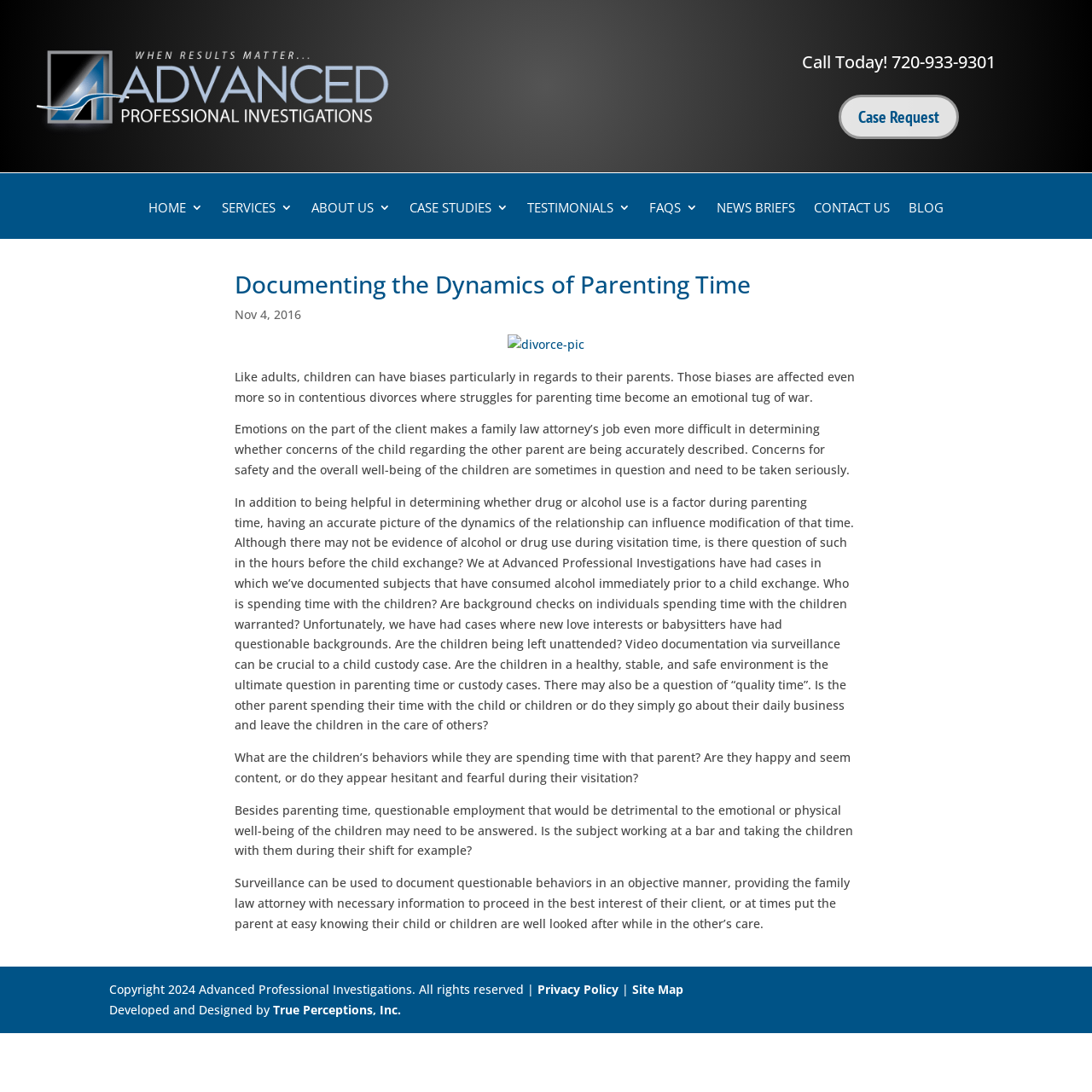Bounding box coordinates are specified in the format (top-left x, top-left y, bottom-right x, bottom-right y). All values are floating point numbers bounded between 0 and 1. Please provide the bounding box coordinate of the region this sentence describes: Case Studies

[0.375, 0.184, 0.466, 0.219]